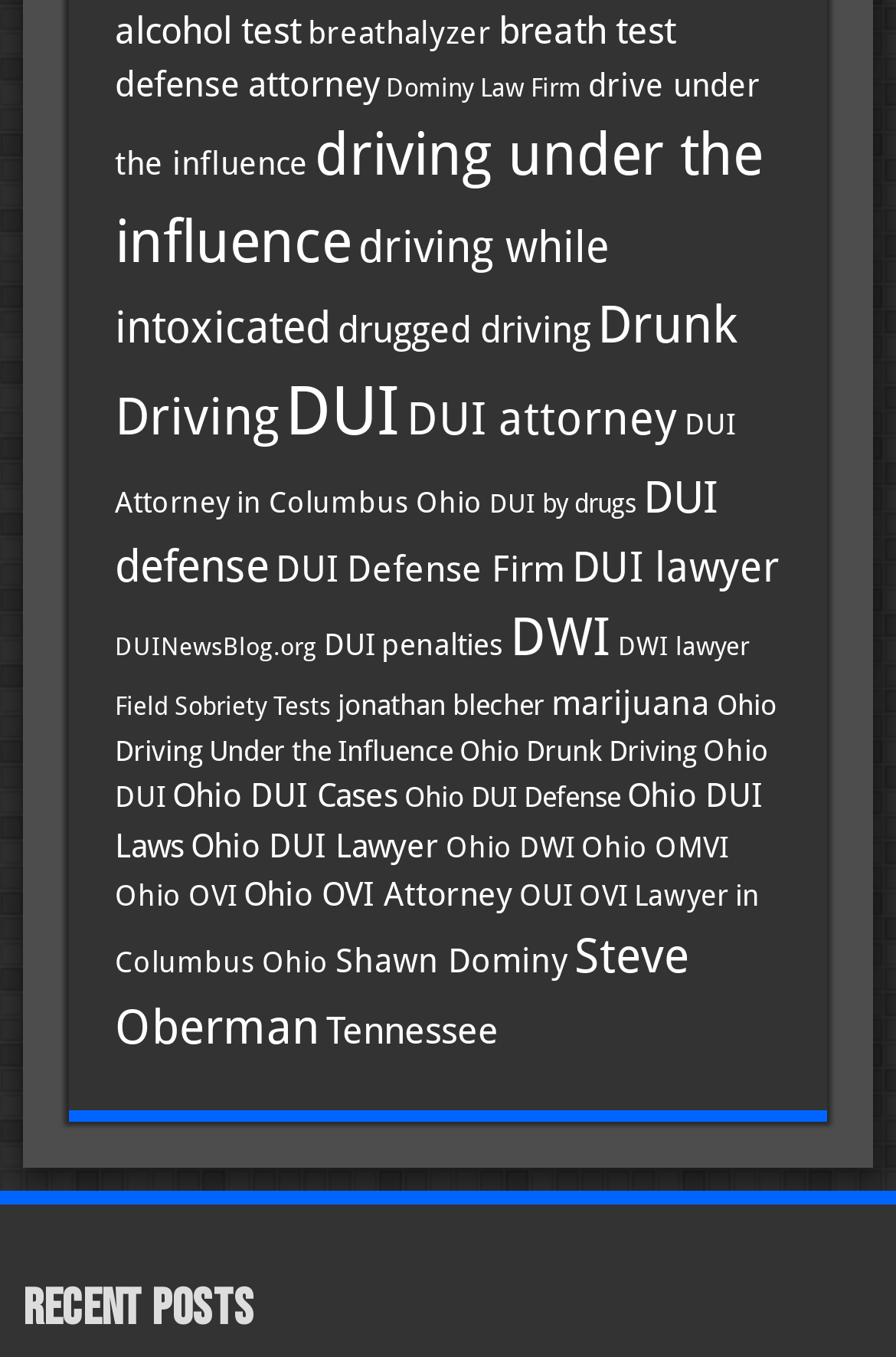Please give the bounding box coordinates of the area that should be clicked to fulfill the following instruction: "click on 'breathalyzer'". The coordinates should be in the format of four float numbers from 0 to 1, i.e., [left, top, right, bottom].

[0.344, 0.01, 0.549, 0.037]